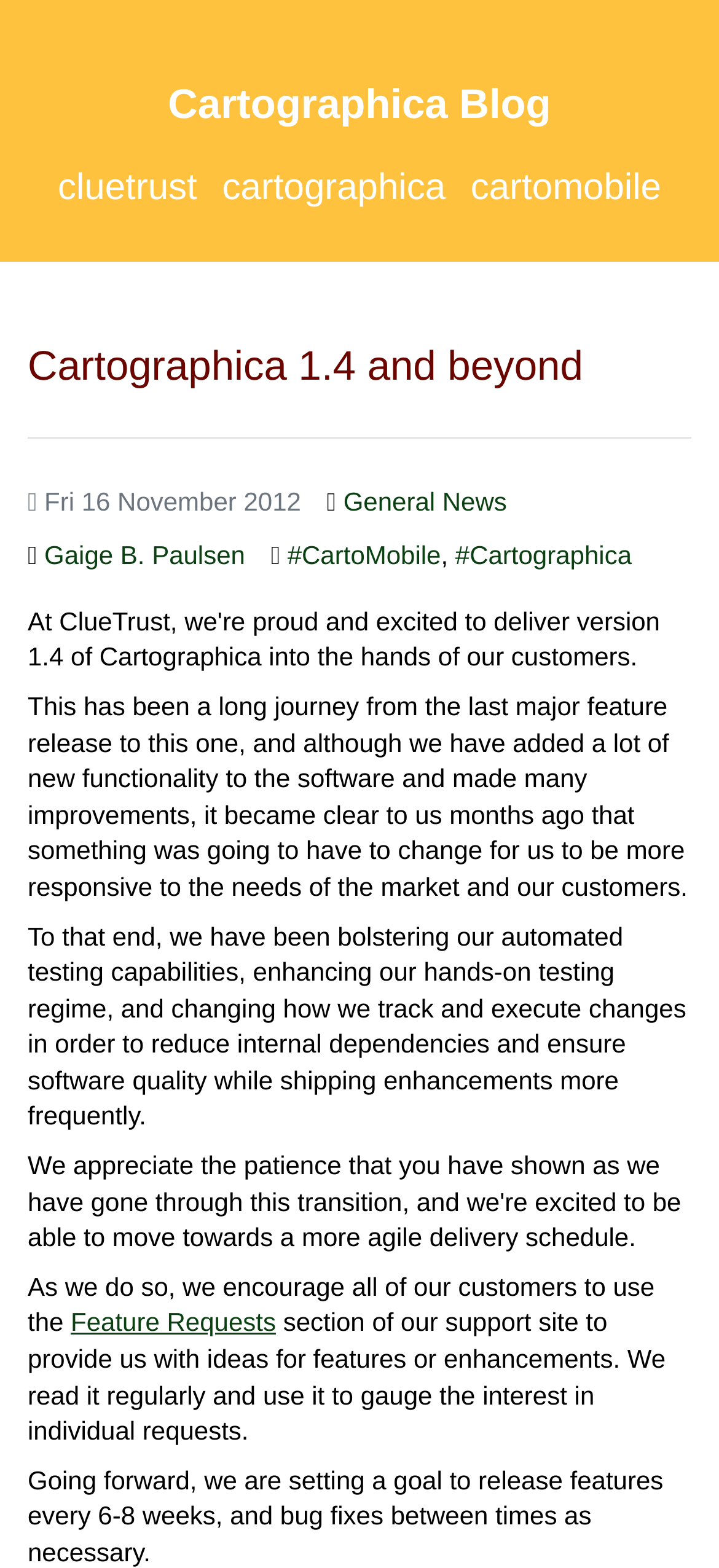Please pinpoint the bounding box coordinates for the region I should click to adhere to this instruction: "go to Cartographica Blog".

[0.234, 0.052, 0.766, 0.081]